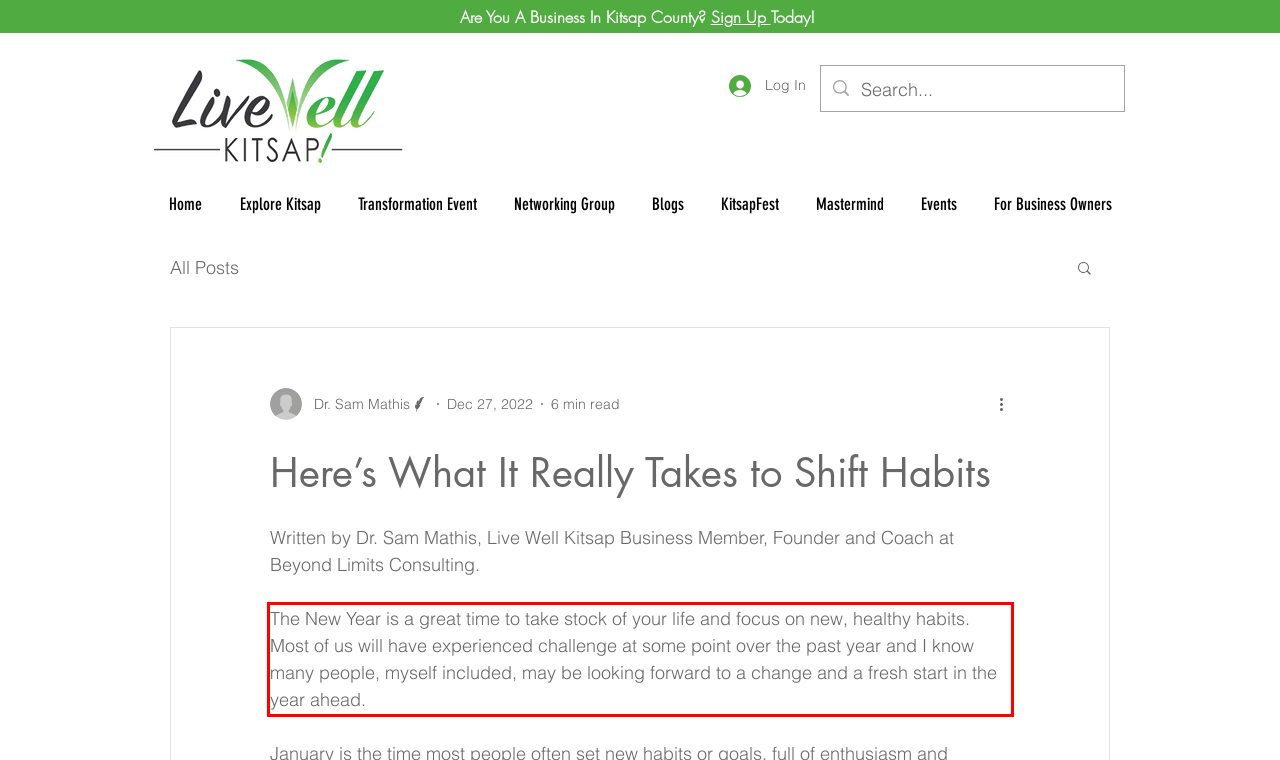Given a webpage screenshot, locate the red bounding box and extract the text content found inside it.

The New Year is a great time to take stock of your life and focus on new, healthy habits. Most of us will have experienced challenge at some point over the past year and I know many people, myself included, may be looking forward to a change and a fresh start in the year ahead.